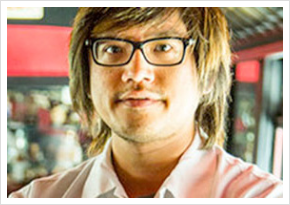Describe the image with as much detail as possible.

The image features Chef Brian Huskey, the proprietor of Tackle Box, a restaurant located in Corona del Mar, California. In this portrait, he is seen wearing a white shirt, exuding a confident demeanor with glasses framing his face. His hairstyle and expressive gaze suggest a passionate individual who is dedicated to providing a delightful seafood dining experience. This image accompanies a discussion about his participation in the Newport Beach Restaurant Week, alongside menu offerings that highlight fresh seafood dishes like BBQ Pork Sandwiches and Albacore Tuna Melts, emphasizing his commitment to local cuisine.